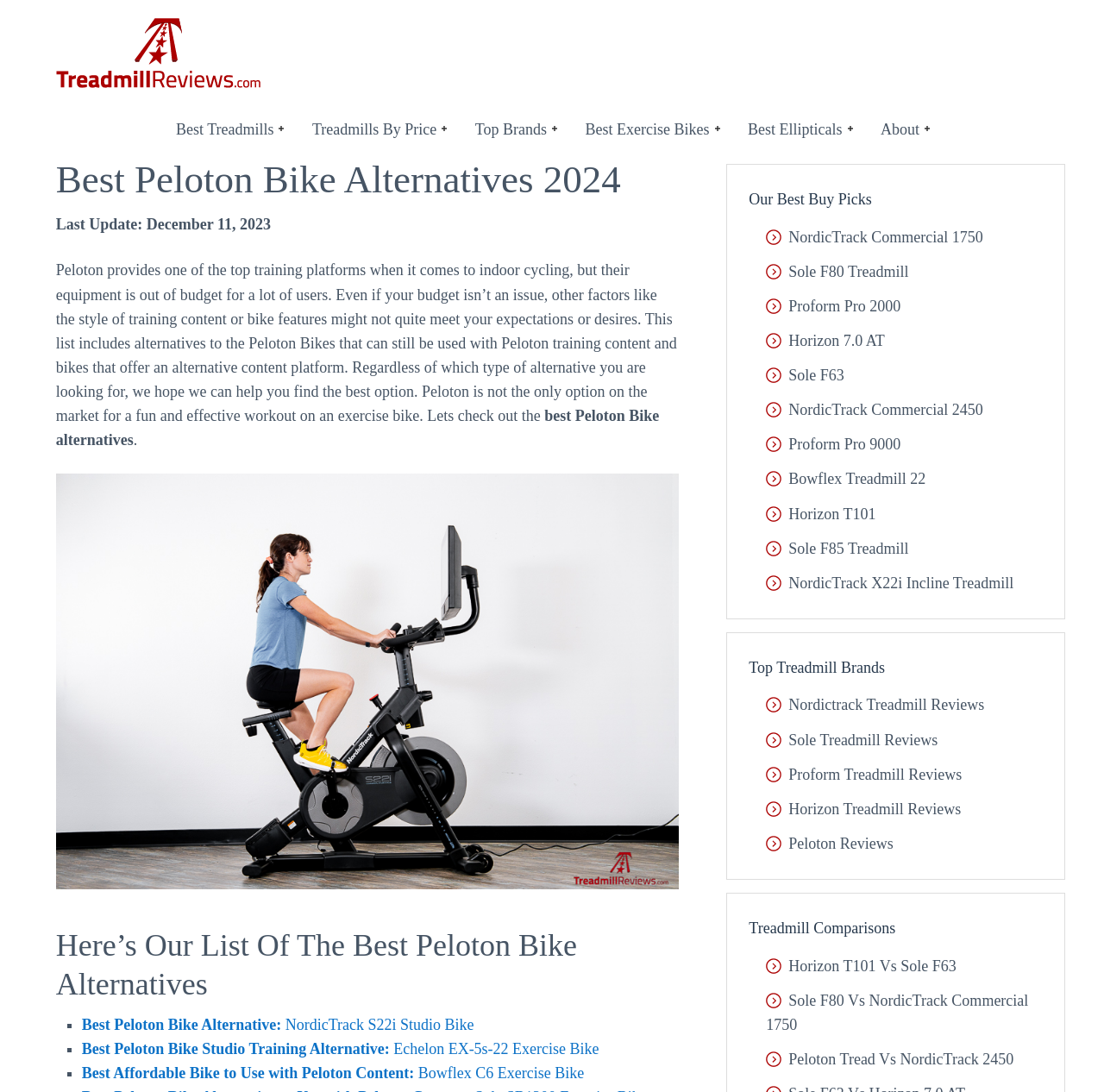Utilize the details in the image to give a detailed response to the question: What type of content is provided on this webpage?

Based on the webpage content, I can see that it provides reviews and comparisons of different exercise bikes and treadmills, including Peloton bike alternatives. The webpage aims to help users make informed decisions when choosing a product.